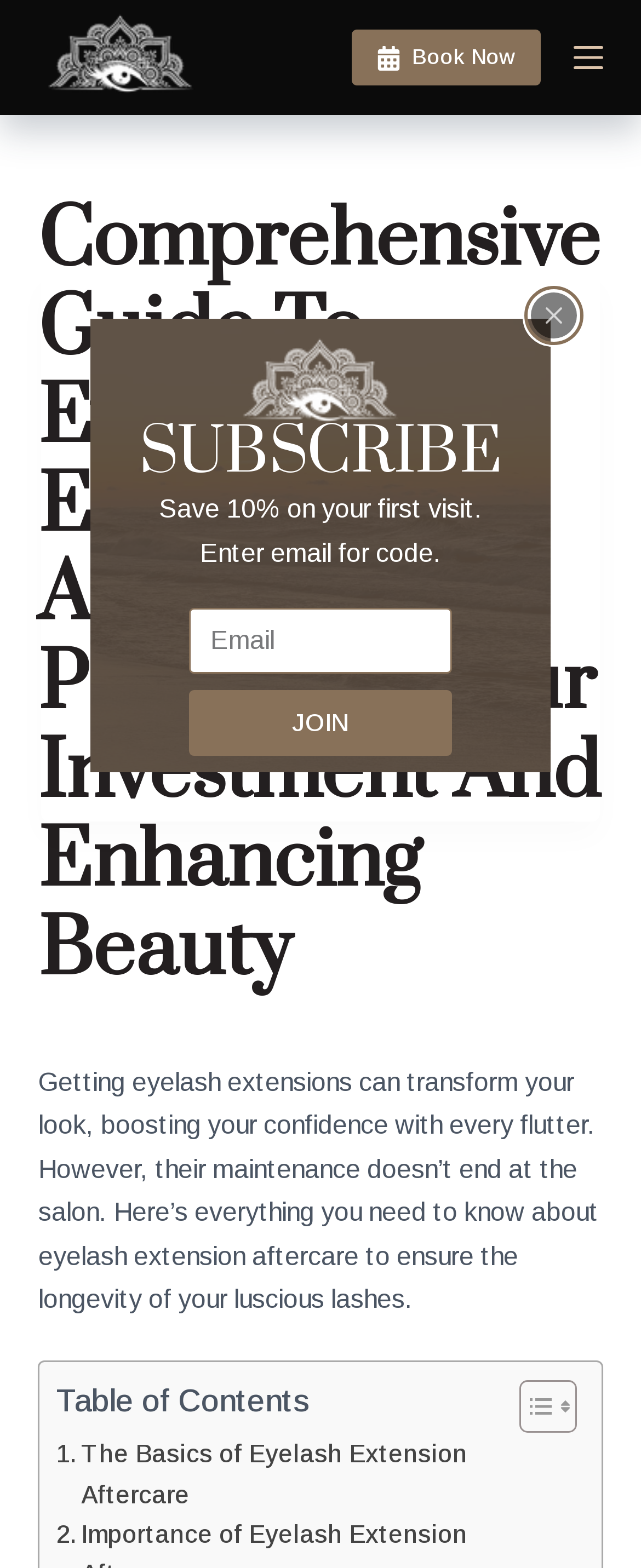Determine the bounding box coordinates of the section I need to click to execute the following instruction: "Click the 'Book Now' link". Provide the coordinates as four float numbers between 0 and 1, i.e., [left, top, right, bottom].

[0.549, 0.019, 0.843, 0.054]